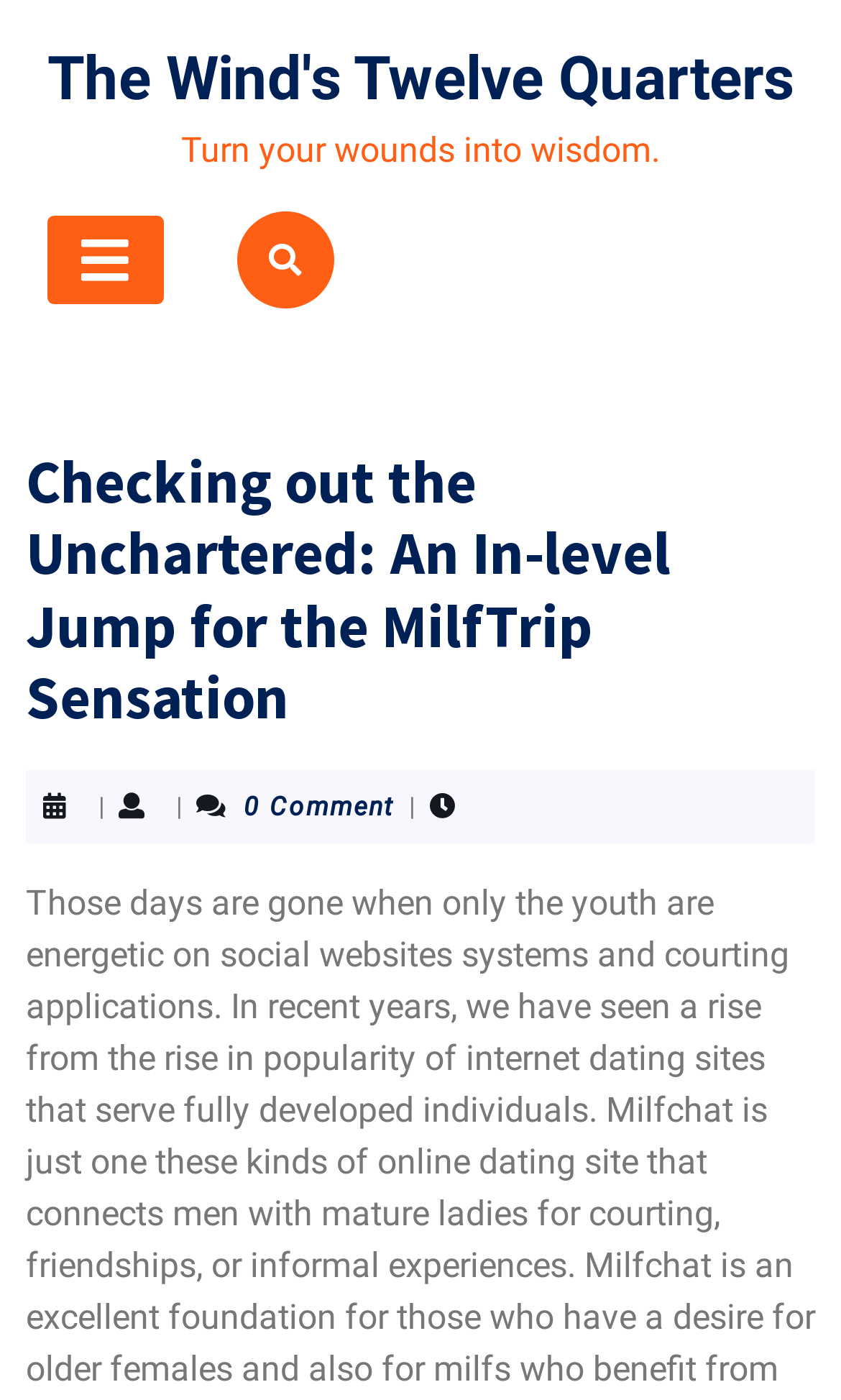Identify the bounding box coordinates of the HTML element based on this description: "The Wind's Twelve Quarters".

[0.056, 0.031, 0.944, 0.082]